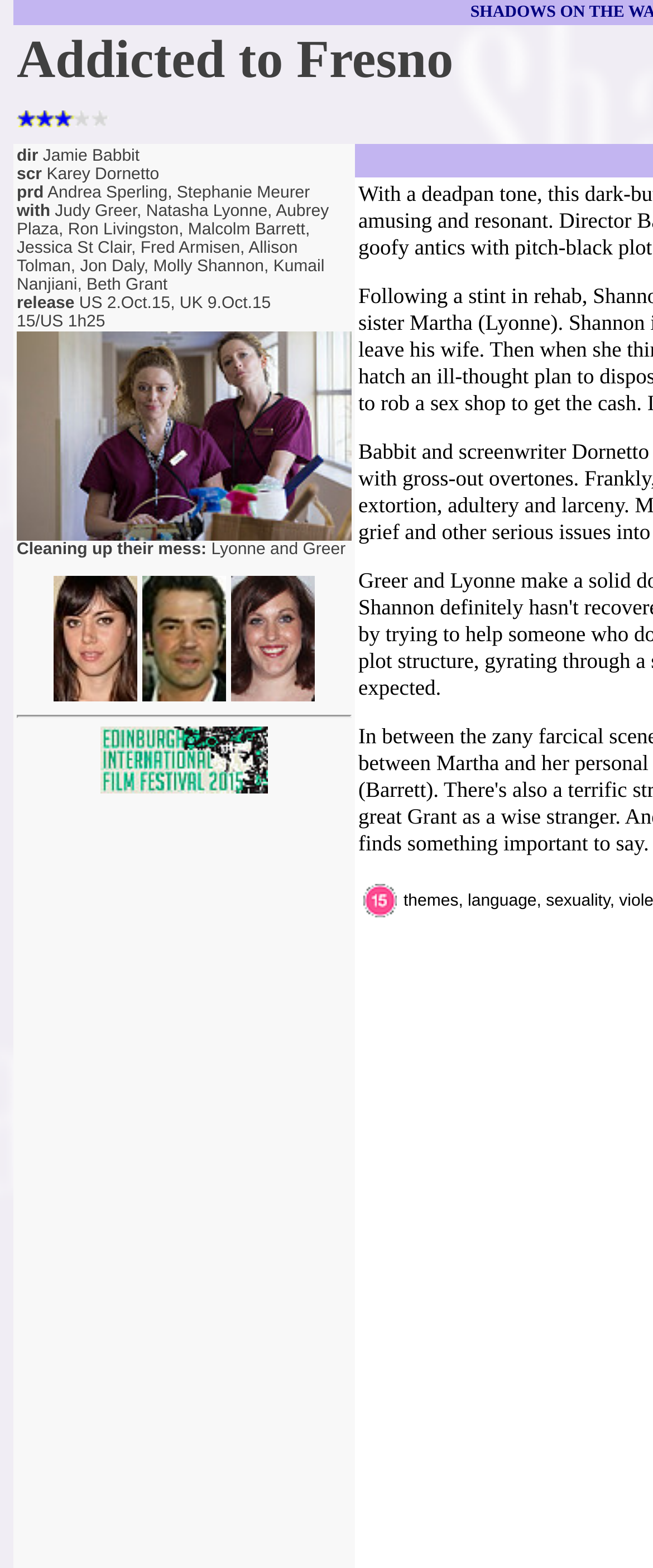Provide an in-depth caption for the elements present on the webpage.

This webpage is a film review page for "Shadows on the Wall" or "Addicted to Fresno". At the top, there is a rating of "3/5" displayed prominently, accompanied by a small image. Below the rating, the film's cast is listed, including Judy Greer, Natasha Lyonne, Aubrey Plaza, and several others. The release dates for the US and UK are also provided.

To the right of the cast list, there is a larger image of the film's poster, "Addicted to Fresno". Below the poster, there is a brief phrase "Cleaning up their mess:" followed by the names "Lyonne and Greer". 

Further down, there are three smaller images of the actors Aubrey Plaza, Ron Livingston, and Allison Tolman, arranged horizontally. Below these images, there is a horizontal separator line. 

Under the separator line, there is a link to the "Edinburgh Film Fest" with a small image of the festival's logo. To the right of this link, there is a certification label "cert 15" with a small image, indicating the film's rating.

Overall, the webpage is focused on providing information about the film "Shadows on the Wall" or "Addicted to Fresno", including its rating, cast, release dates, and certification.